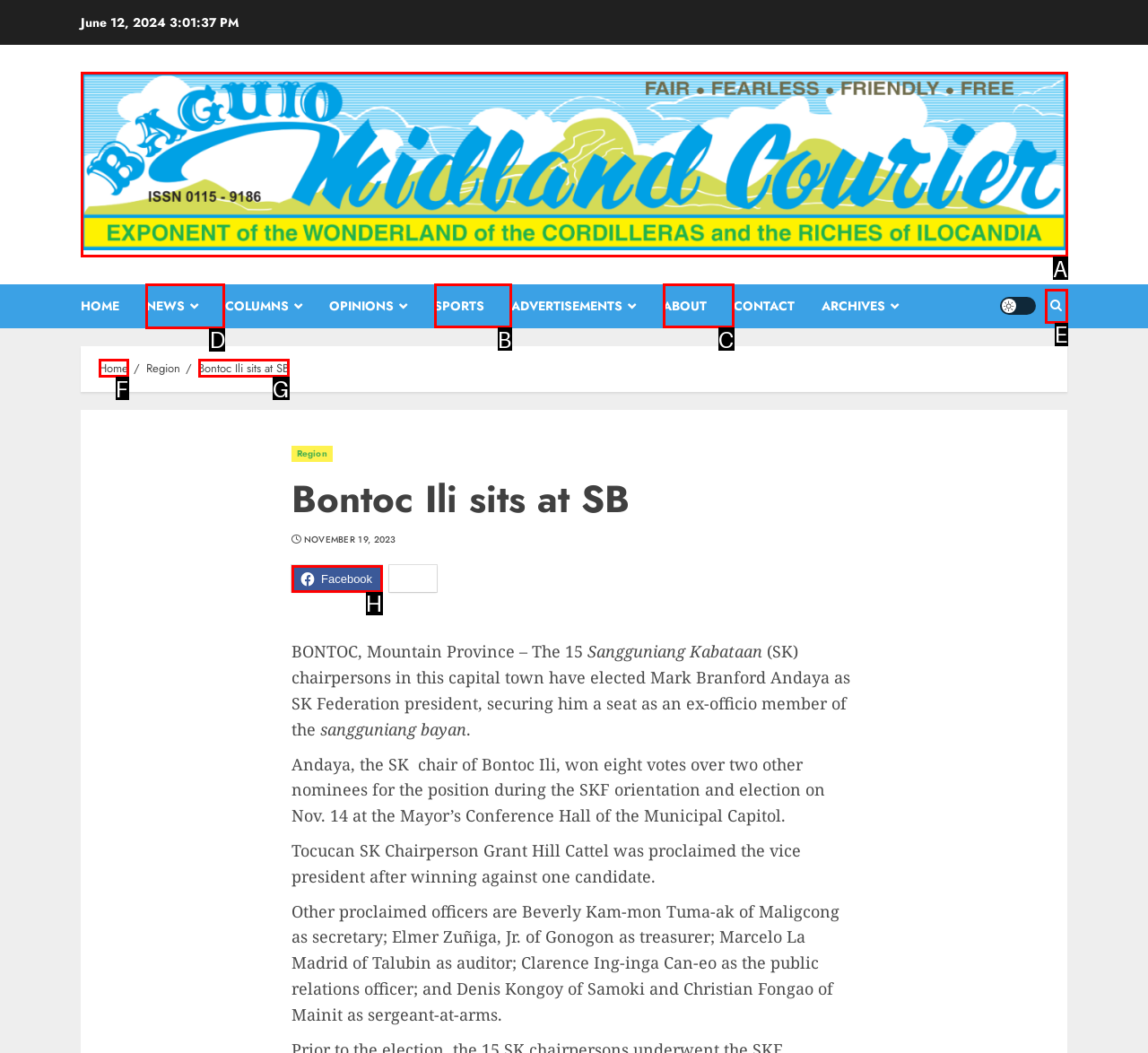Tell me which UI element to click to fulfill the given task: Click the NEWS link. Respond with the letter of the correct option directly.

D